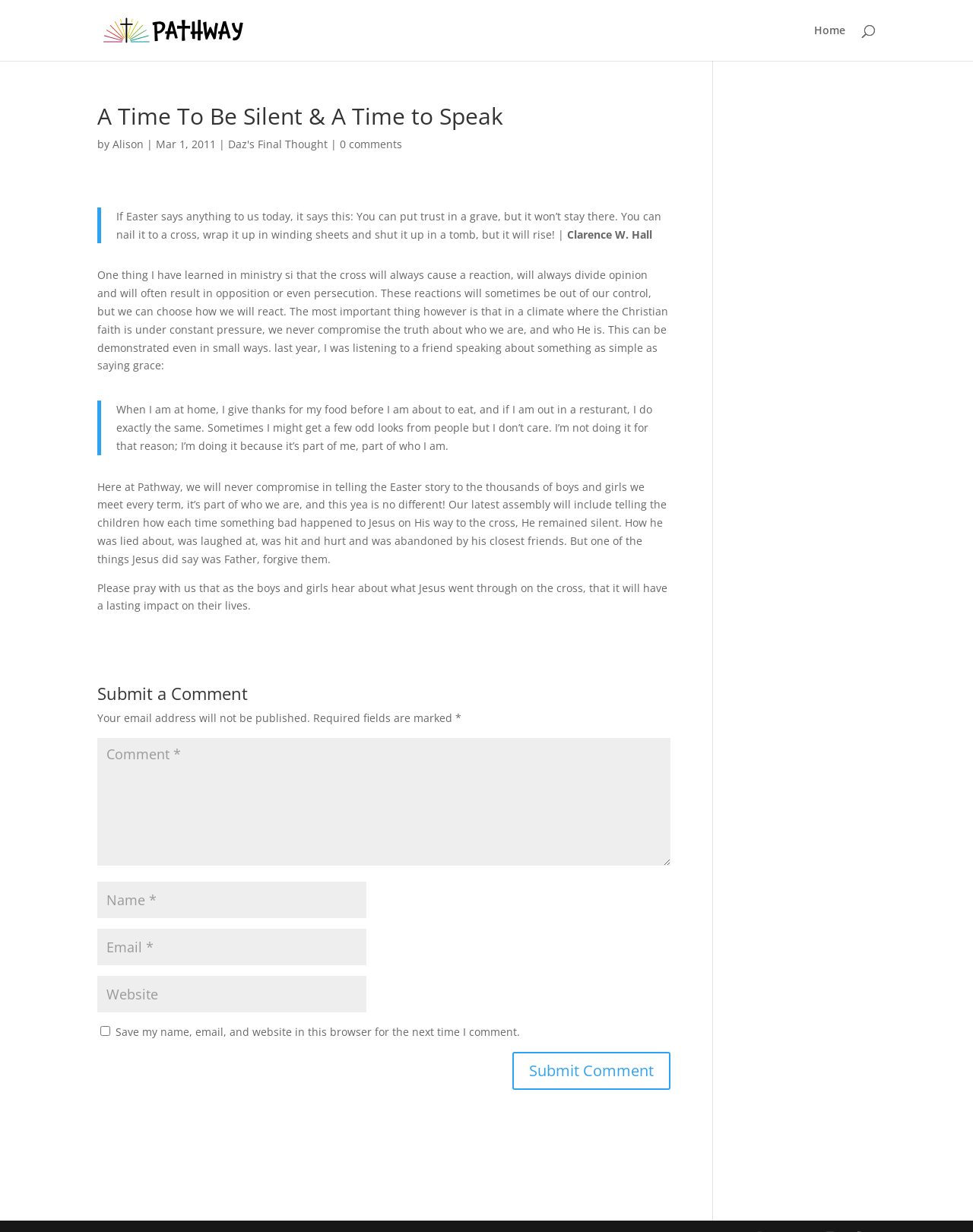Locate the bounding box coordinates of the clickable part needed for the task: "Submit a comment".

[0.527, 0.854, 0.689, 0.884]